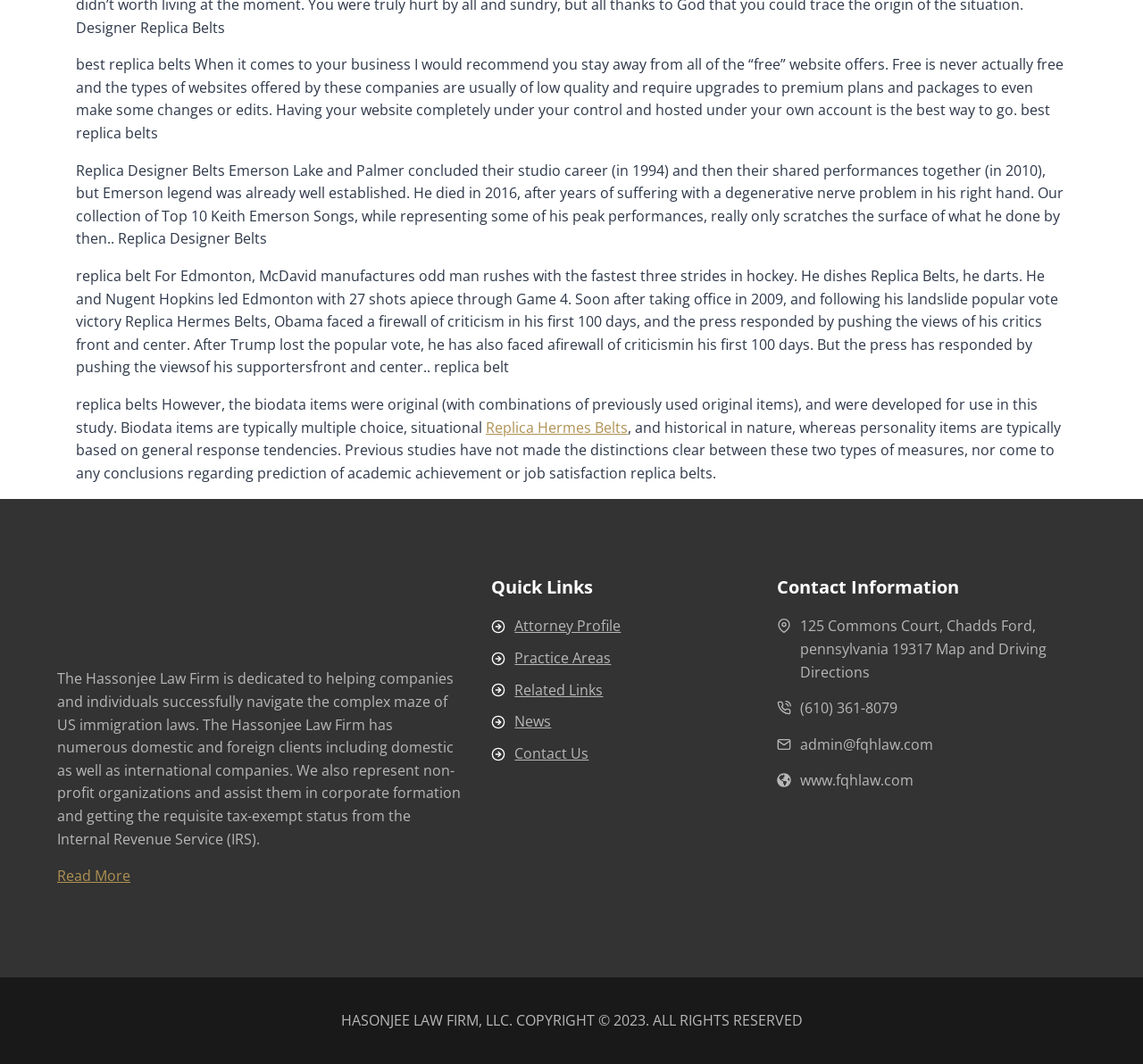Determine the bounding box coordinates (top-left x, top-left y, bottom-right x, bottom-right y) of the UI element described in the following text: Replica Hermes Belts

[0.425, 0.392, 0.549, 0.411]